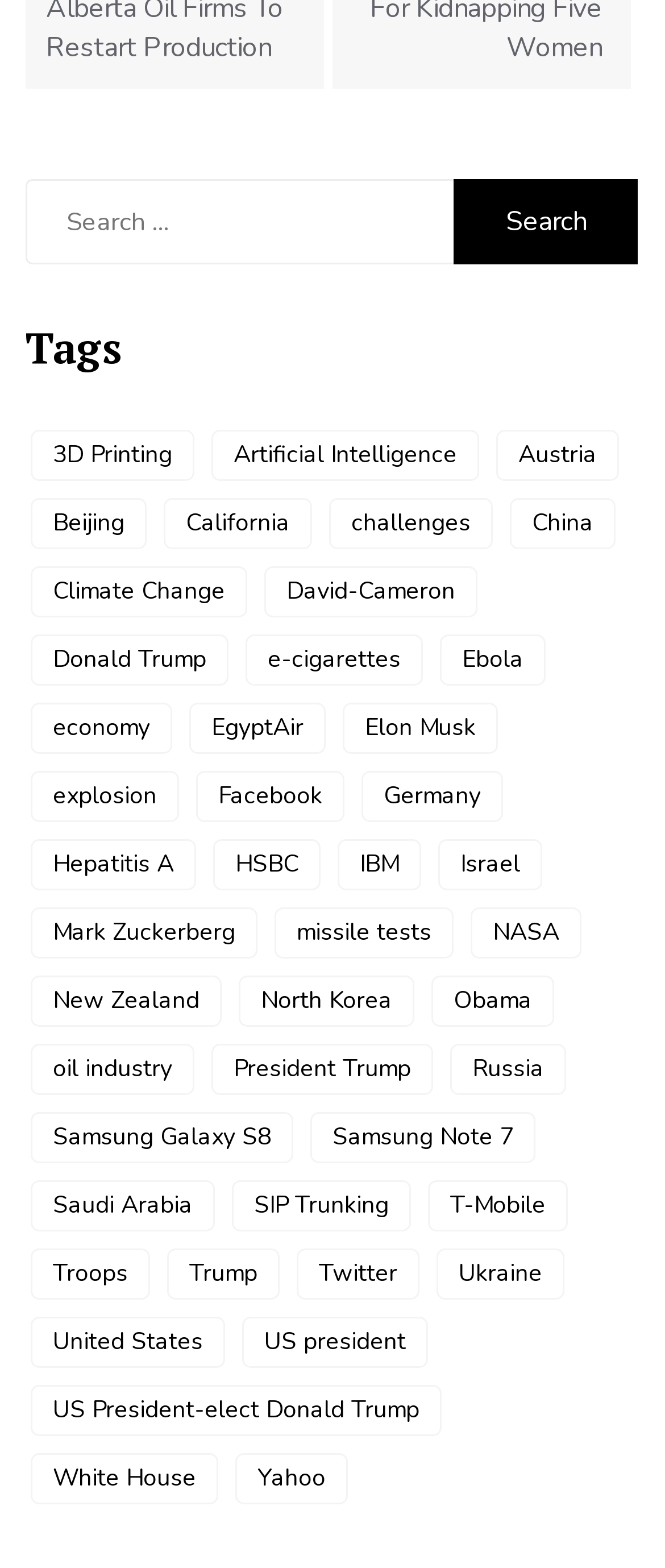How many links are related to countries?
Please provide a comprehensive answer based on the visual information in the image.

There are links related to the following countries: Austria, Beijing (China), California (USA), China, Egypt, Germany, Israel, New Zealand, North Korea, Russia, Saudi Arabia, Ukraine, and United States. Therefore, there are 13 links related to countries.